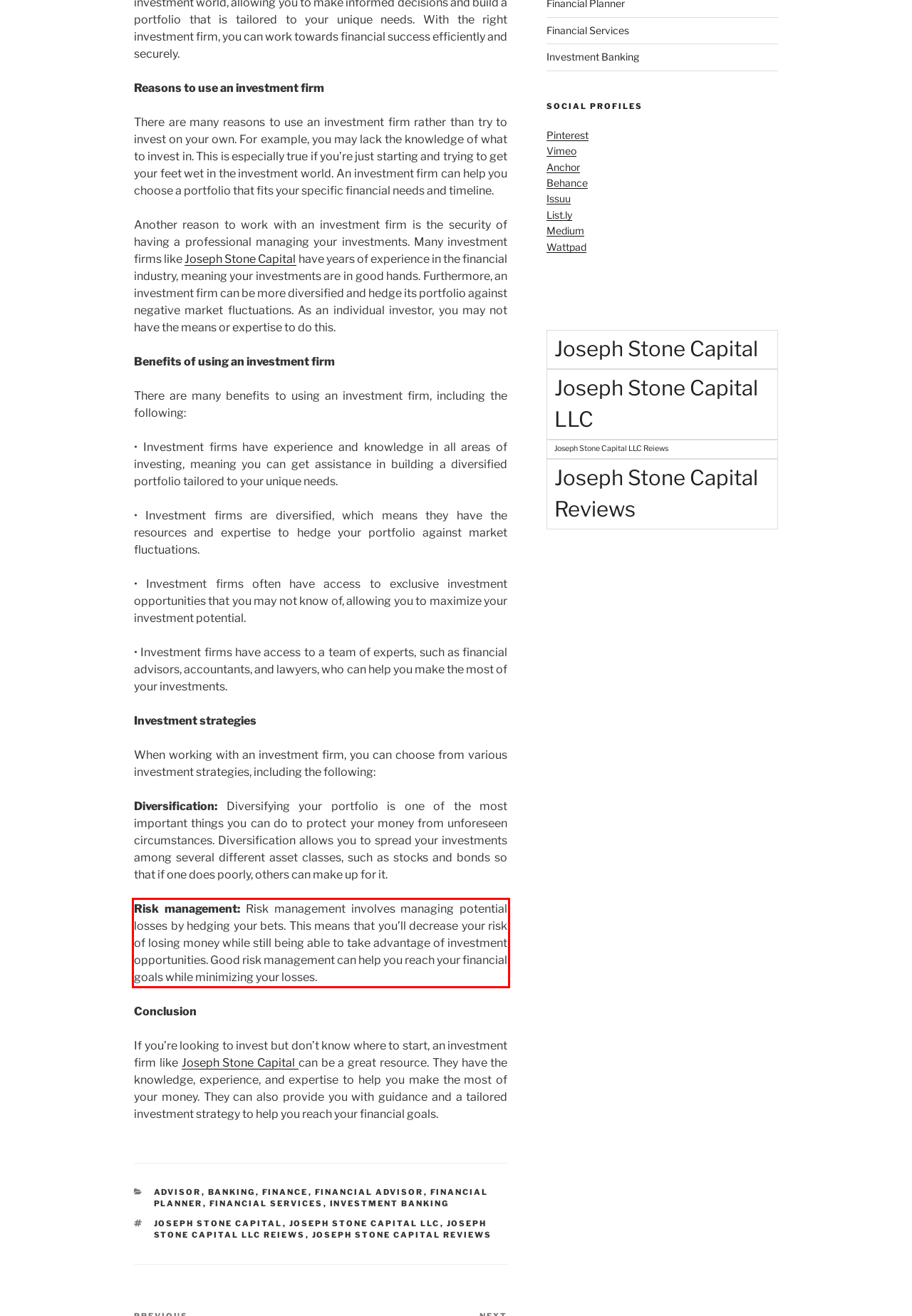You are provided with a screenshot of a webpage that includes a UI element enclosed in a red rectangle. Extract the text content inside this red rectangle.

Risk management: Risk management involves managing potential losses by hedging your bets. This means that you’ll decrease your risk of losing money while still being able to take advantage of investment opportunities. Good risk management can help you reach your financial goals while minimizing your losses.